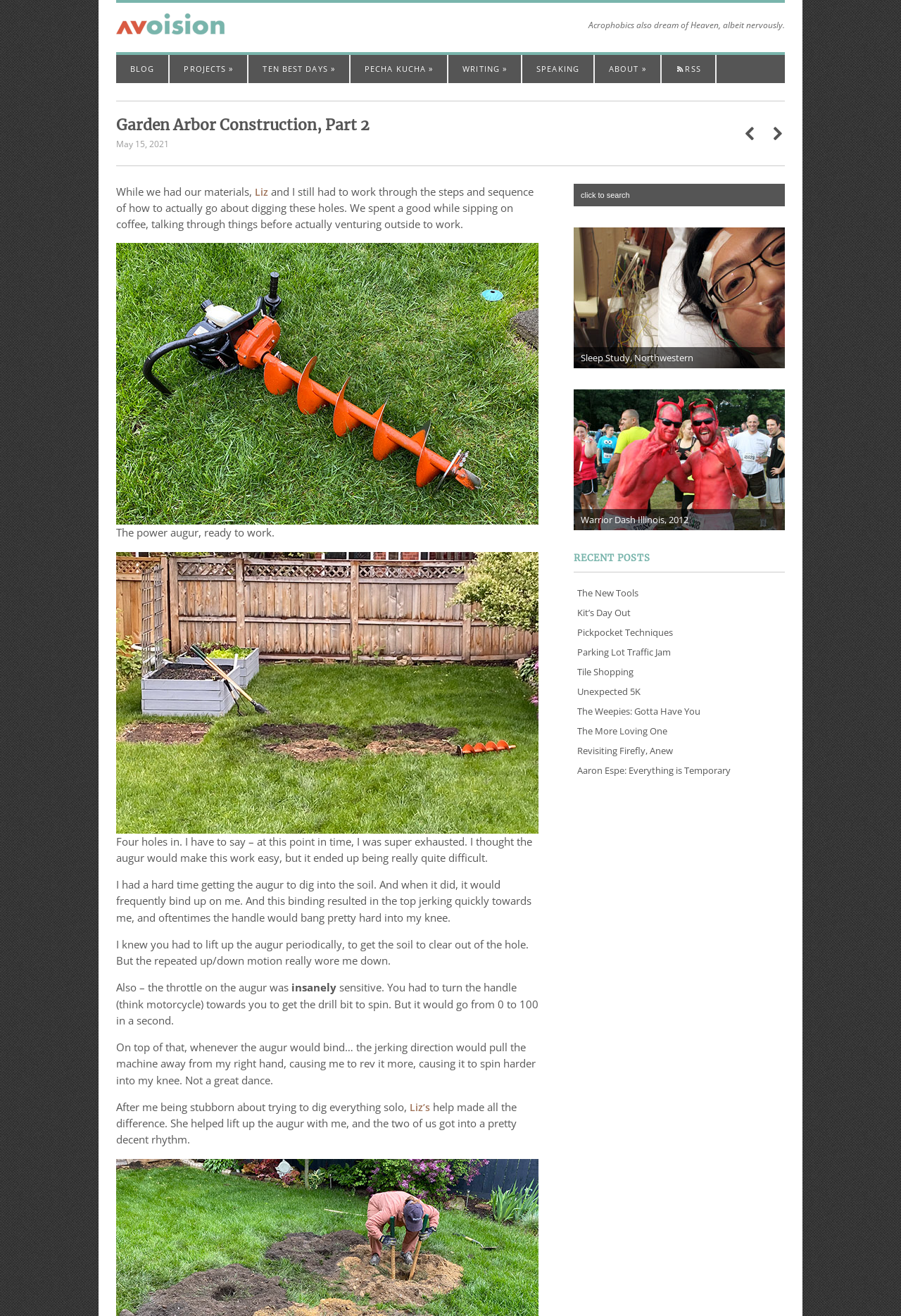How many holes did the author dig?
Based on the image, give a one-word or short phrase answer.

Four